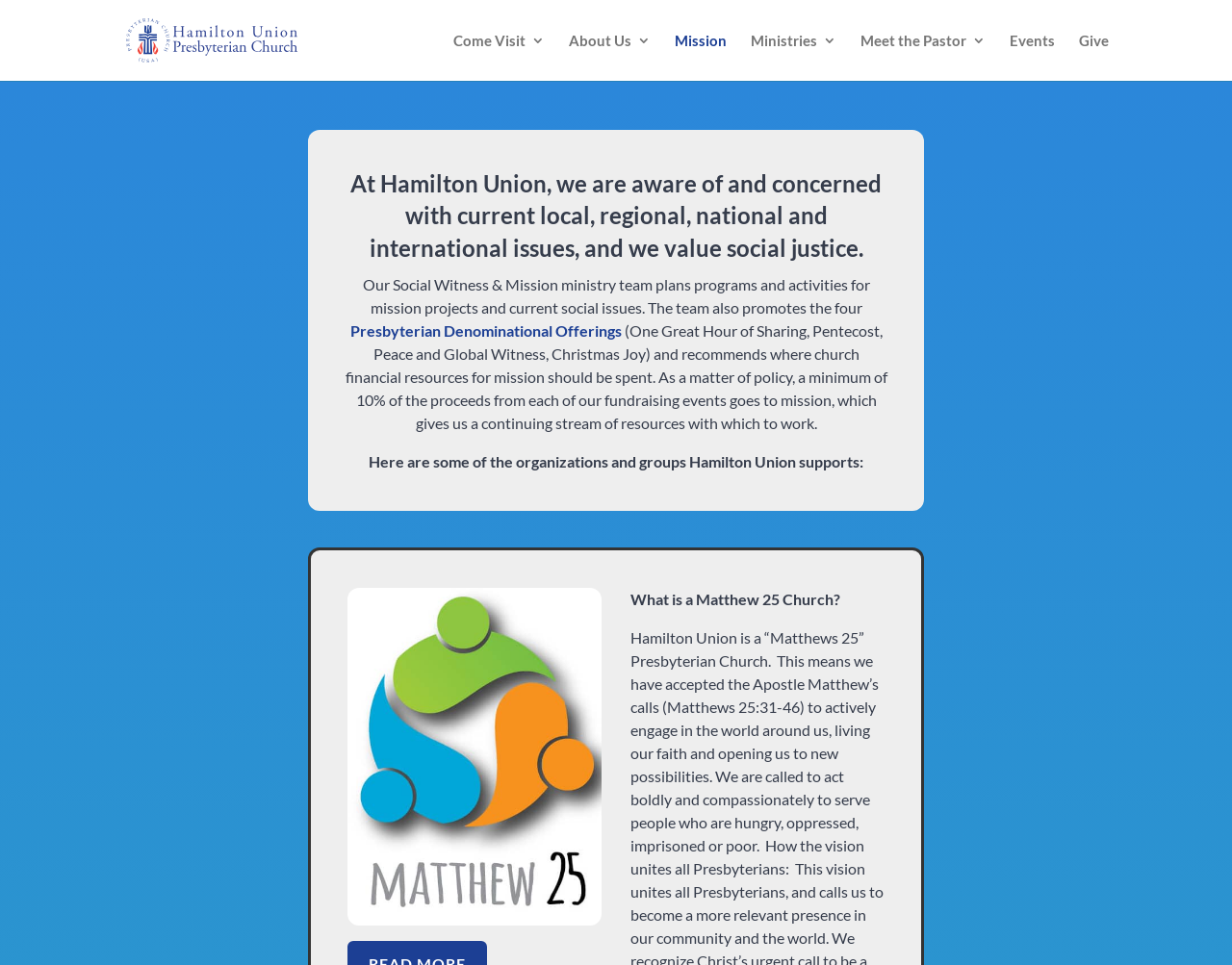Given the following UI element description: "alt="Hamilton Union Presbyterian Church (USA)"", find the bounding box coordinates in the webpage screenshot.

[0.102, 0.03, 0.297, 0.049]